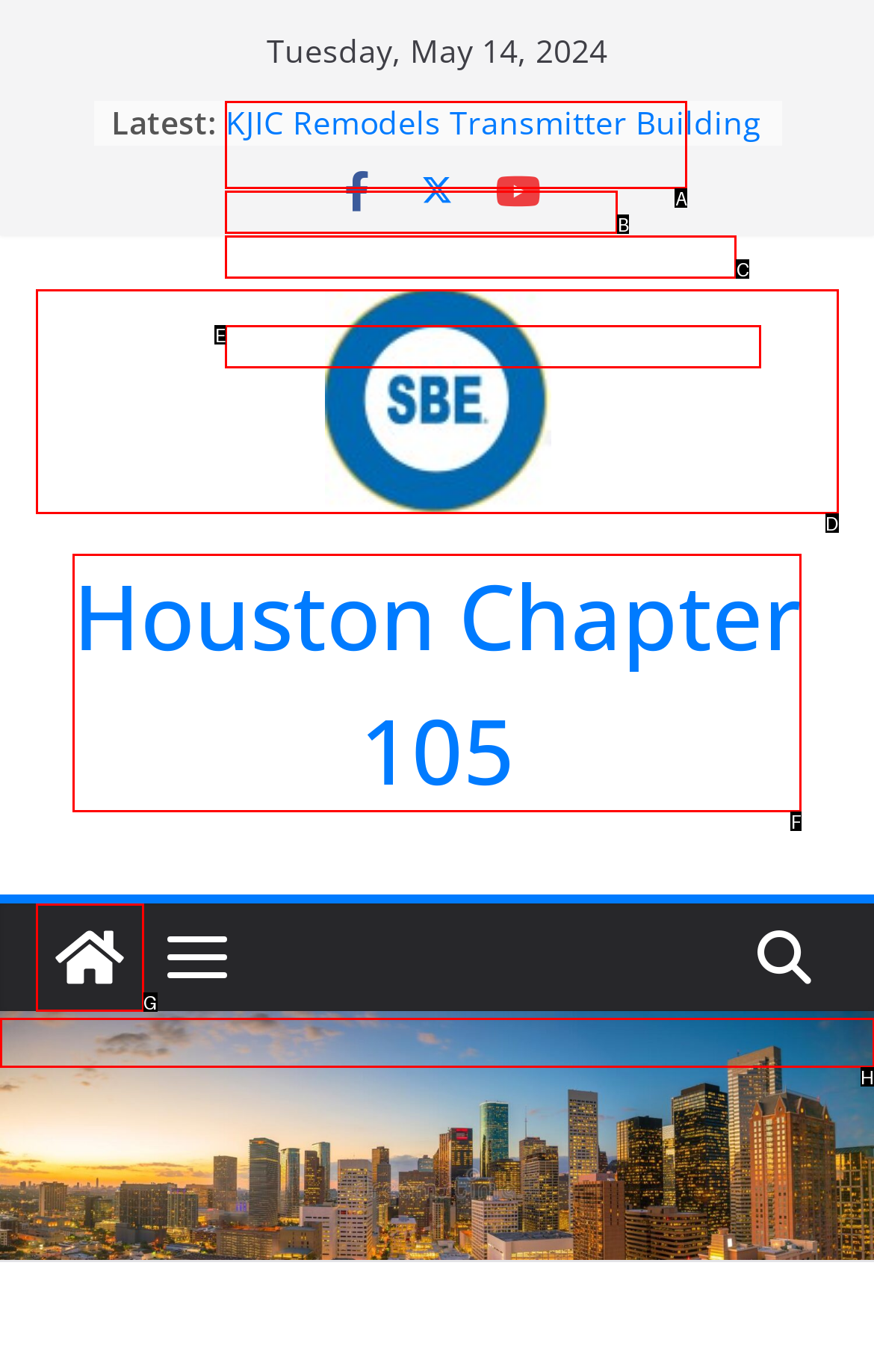Given the element description: ACIL Allen
Pick the letter of the correct option from the list.

None